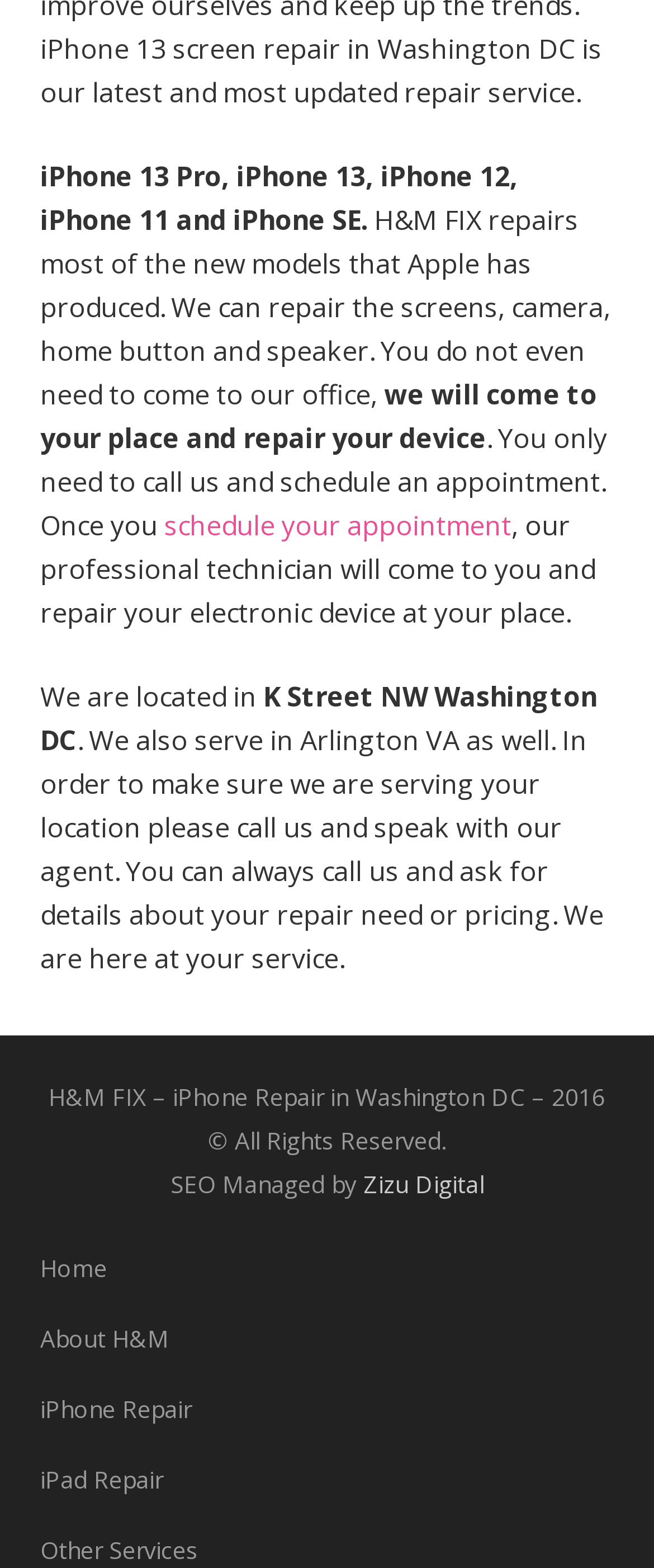How can I schedule an appointment with H&M FIX?
From the details in the image, provide a complete and detailed answer to the question.

According to the webpage, I can schedule an appointment by calling H&M FIX. This information is obtained from the link element with ID 170, which says 'schedule your appointment'.